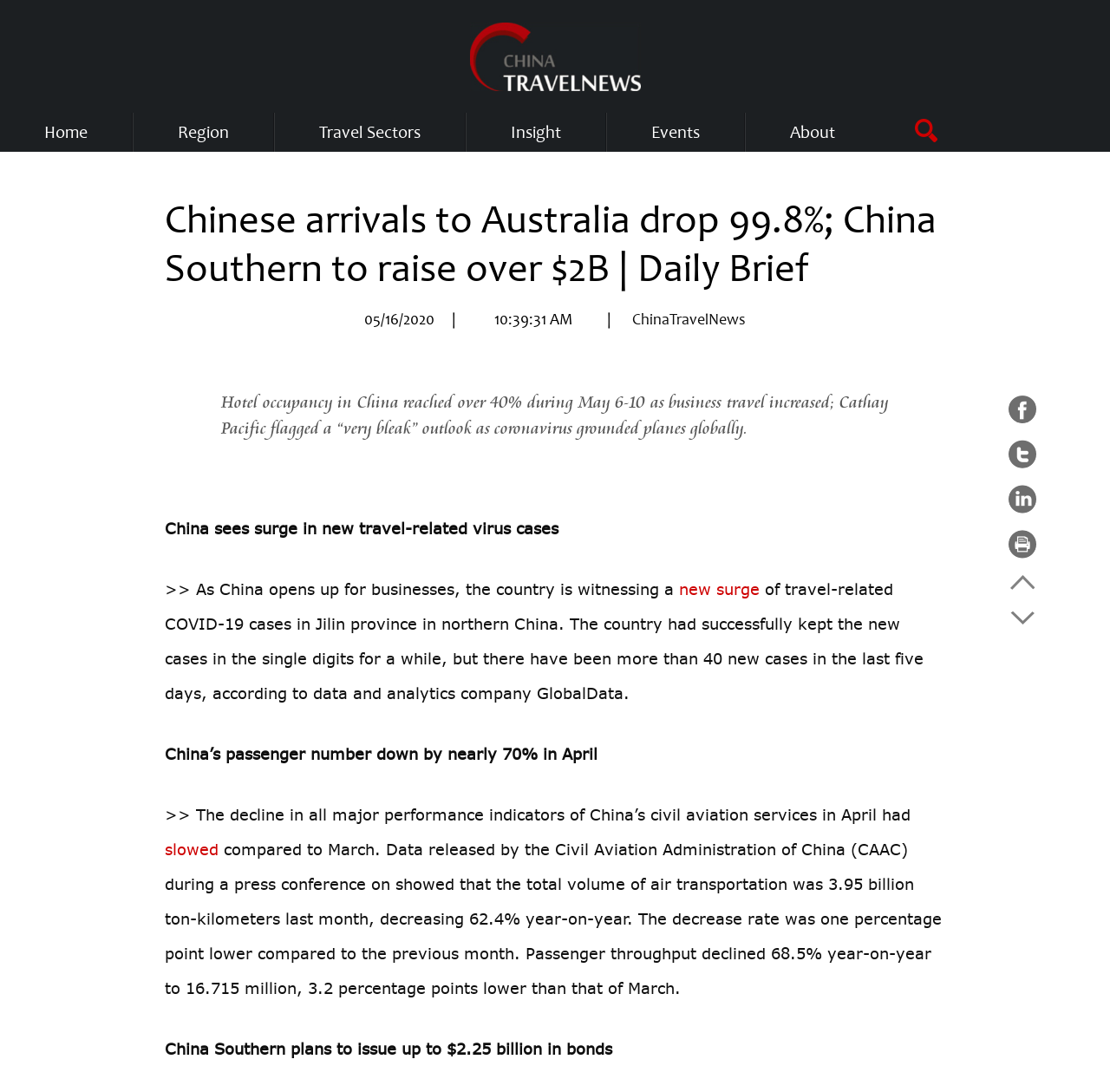What is the date of the daily brief?
Answer with a single word or short phrase according to what you see in the image.

05/16/2020